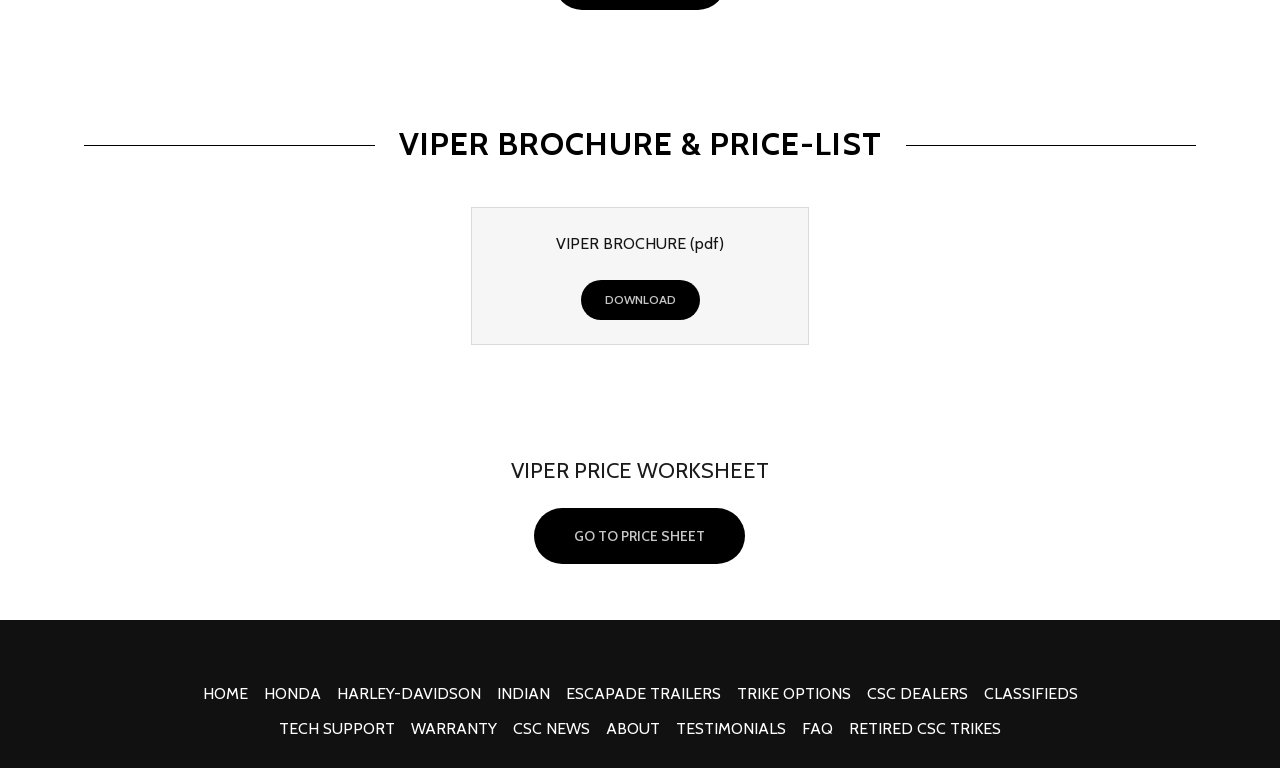Specify the bounding box coordinates of the area to click in order to execute this command: 'check the warranty'. The coordinates should consist of four float numbers ranging from 0 to 1, and should be formatted as [left, top, right, bottom].

[0.315, 0.926, 0.395, 0.972]